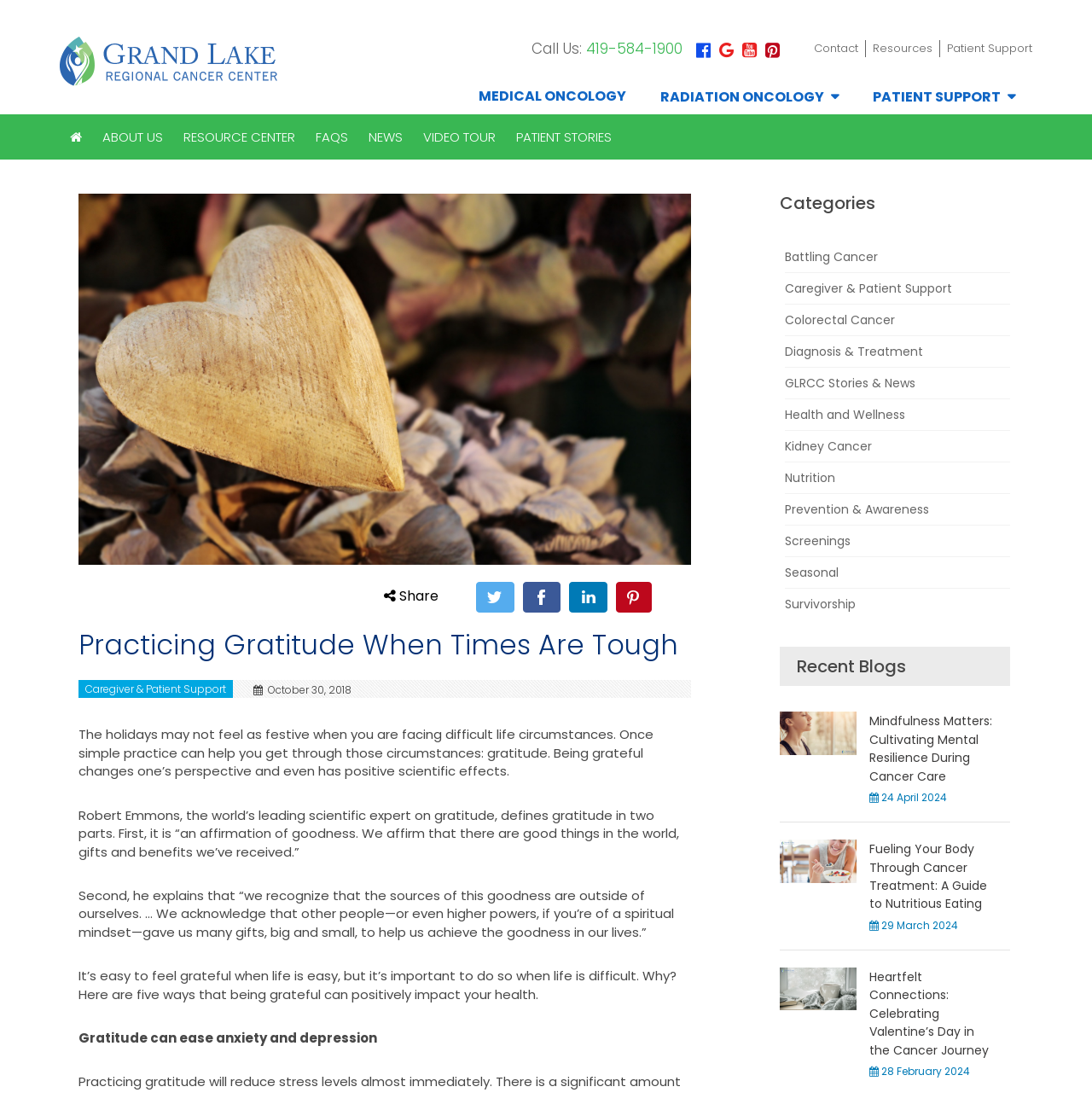What is the topic of the blog post?
Based on the visual information, provide a detailed and comprehensive answer.

I found the topic of the blog post by looking at the main heading of the webpage, which says 'Practicing Gratitude When Times Are Tough'. This heading is located near the top of the webpage and is the main title of the blog post.